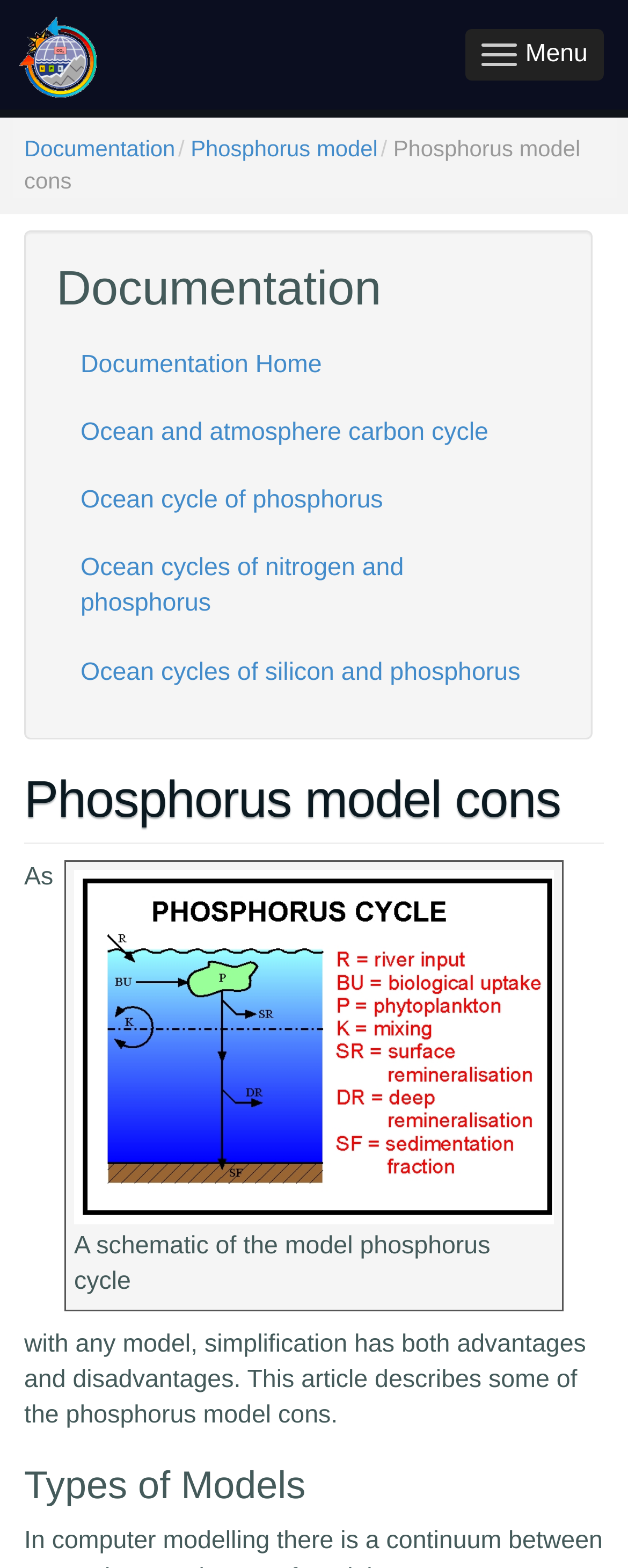Reply to the question with a single word or phrase:
What is the purpose of the 'Skip to main content' link?

Accessibility